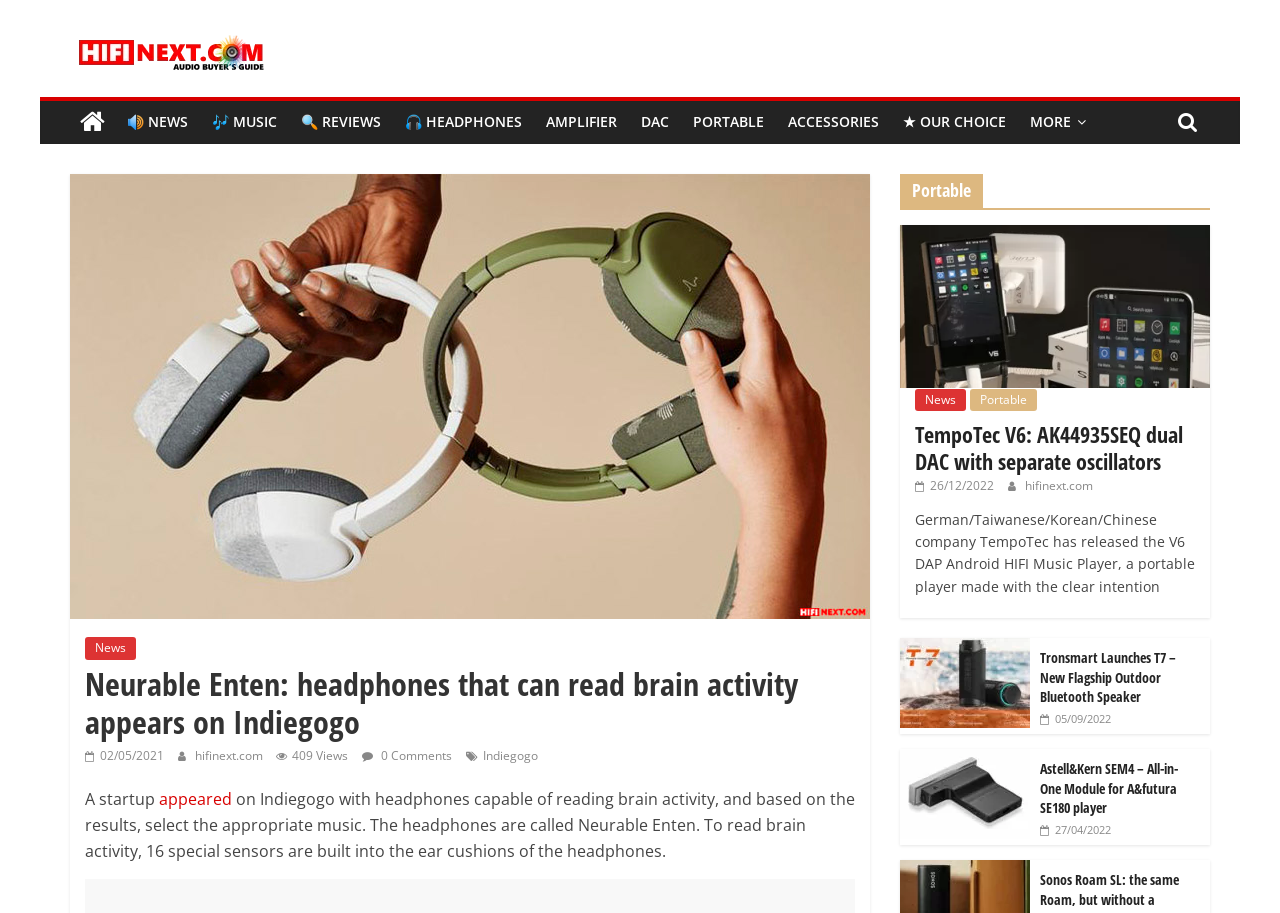Please predict the bounding box coordinates (top-left x, top-left y, bottom-right x, bottom-right y) for the UI element in the screenshot that fits the description: HiFiNext – Audio Buyer's Guide

[0.054, 0.027, 0.173, 0.337]